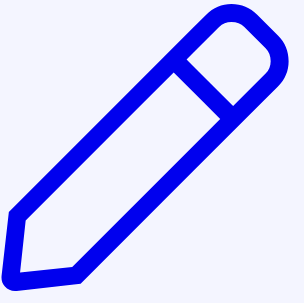What is the background color of the image?
Please provide a single word or phrase as the answer based on the screenshot.

Light gray